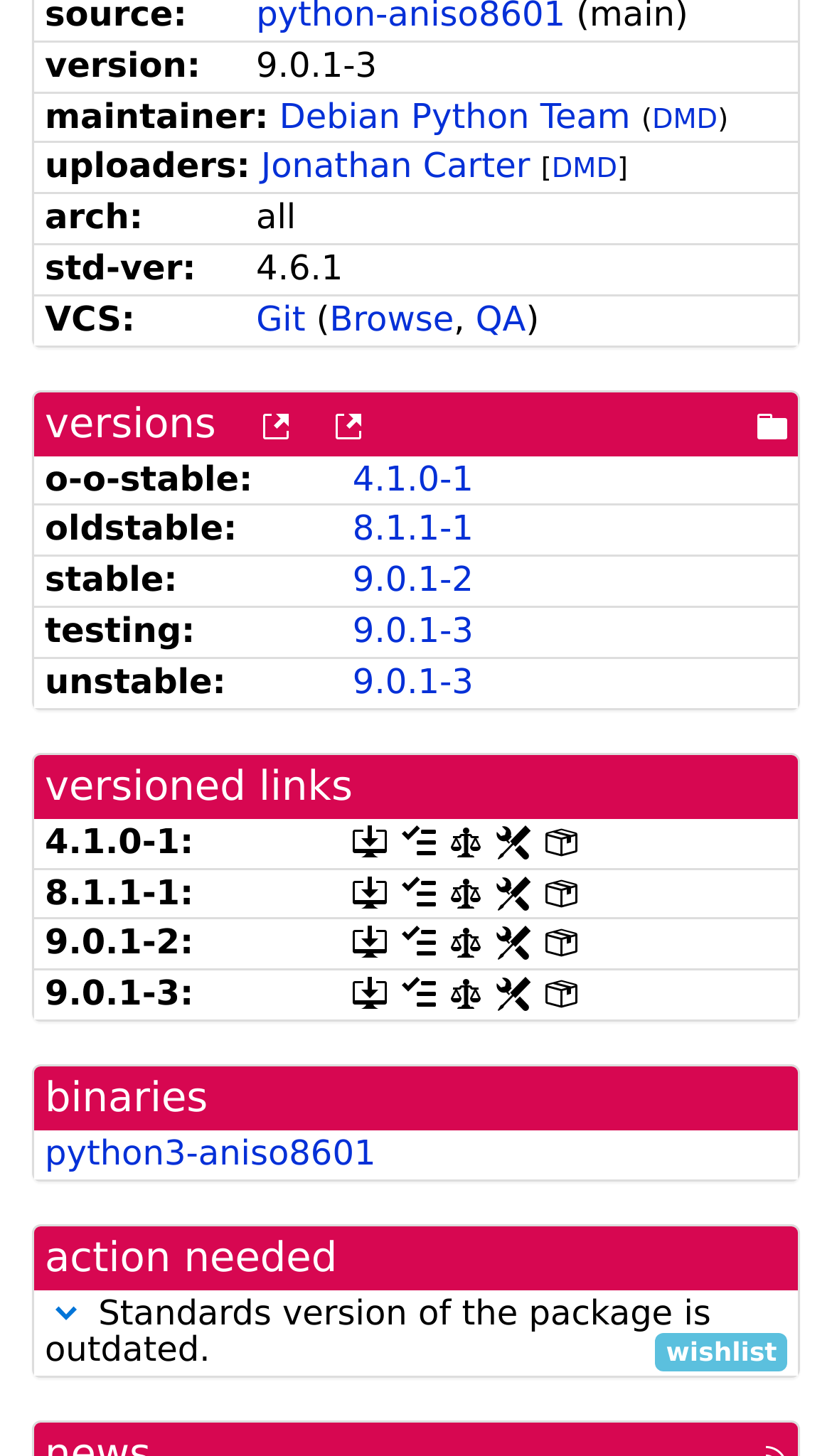For the given element description 沪ICP备08001191号, determine the bounding box coordinates of the UI element. The coordinates should follow the format (top-left x, top-left y, bottom-right x, bottom-right y) and be within the range of 0 to 1.

None